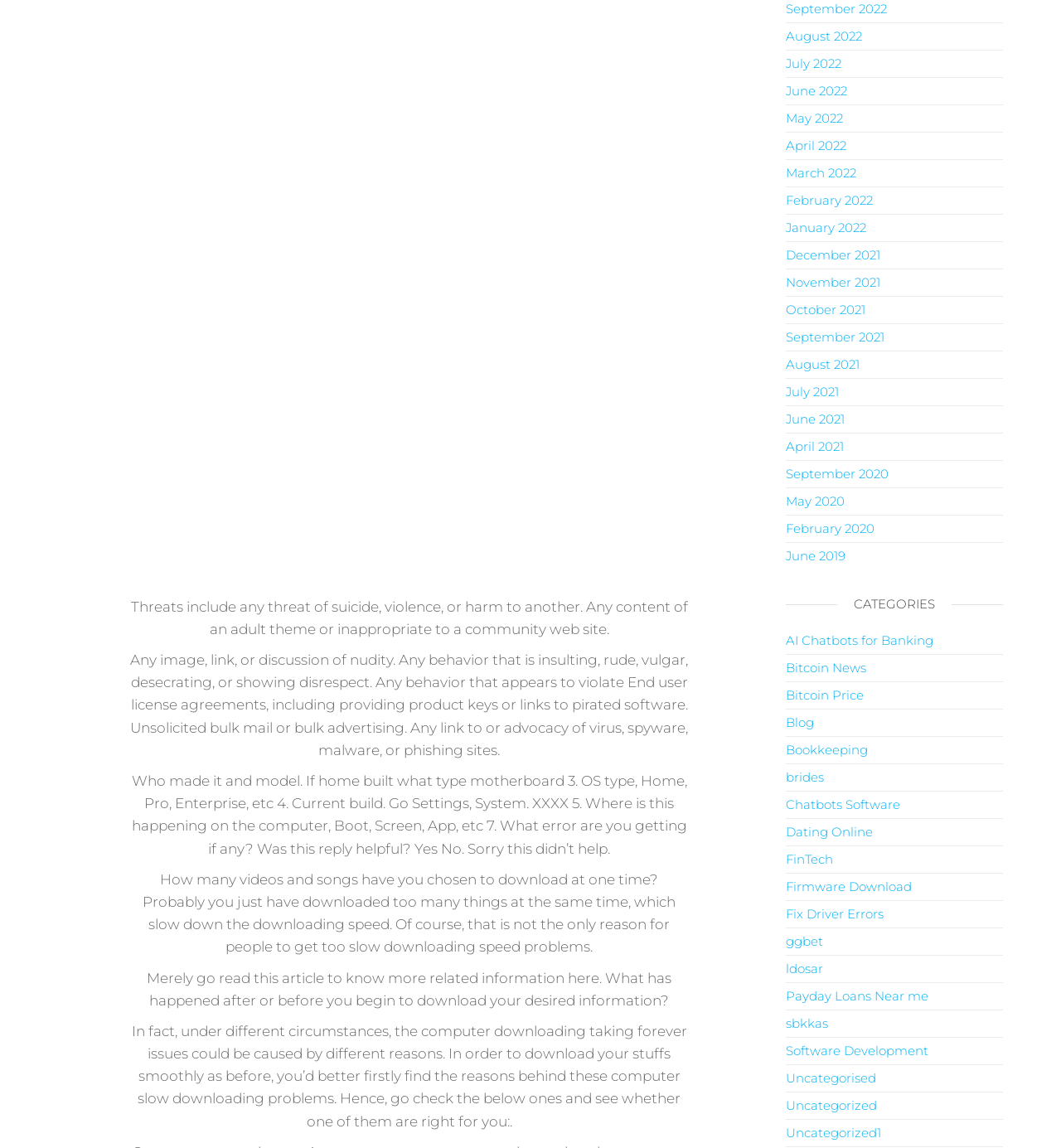Determine the bounding box coordinates for the clickable element required to fulfill the instruction: "Read about Bitcoin News". Provide the coordinates as four float numbers between 0 and 1, i.e., [left, top, right, bottom].

[0.74, 0.575, 0.816, 0.589]